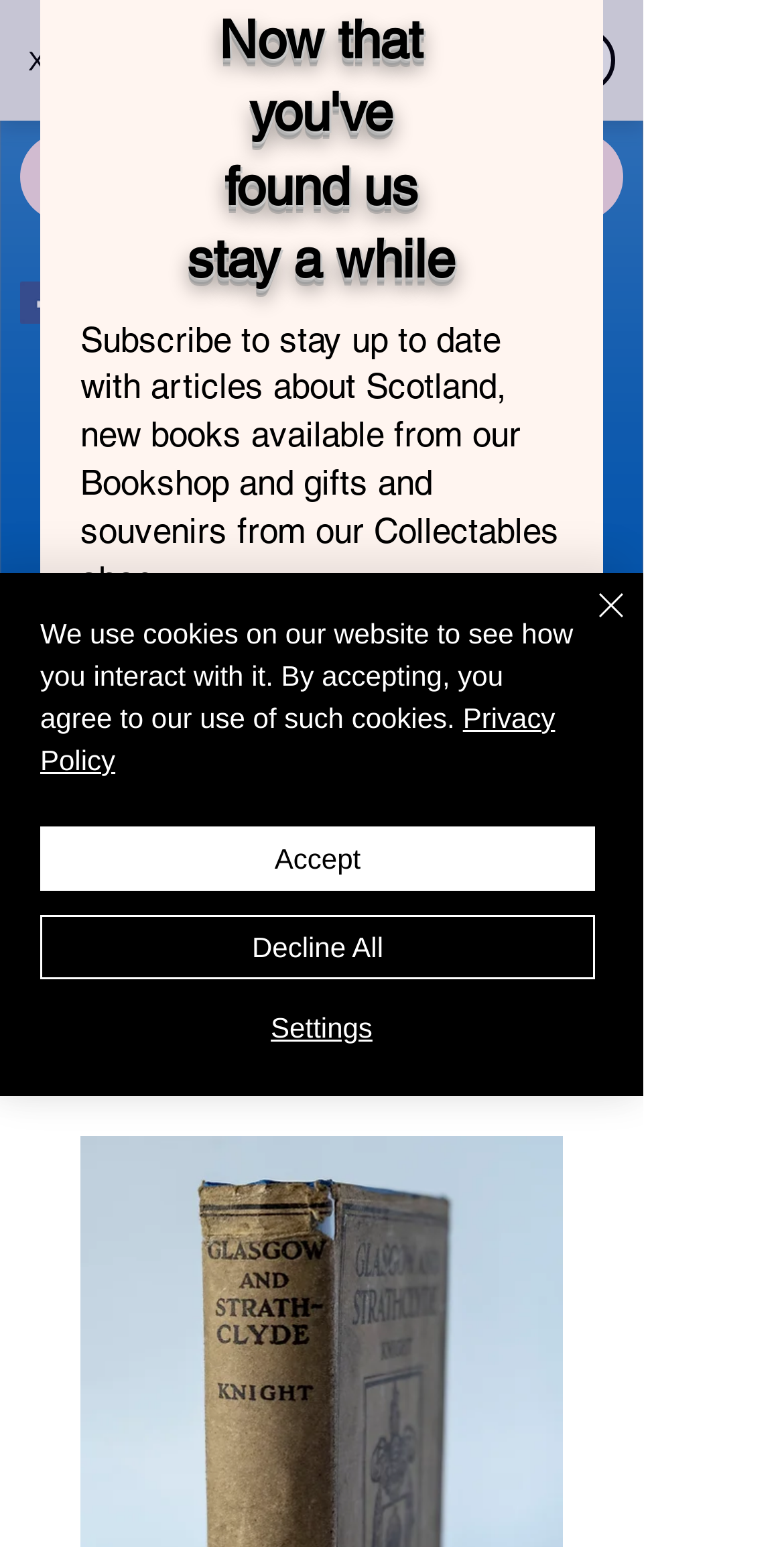Identify the bounding box coordinates of the element that should be clicked to fulfill this task: "Open navigation menu". The coordinates should be provided as four float numbers between 0 and 1, i.e., [left, top, right, bottom].

[0.641, 0.156, 0.769, 0.221]